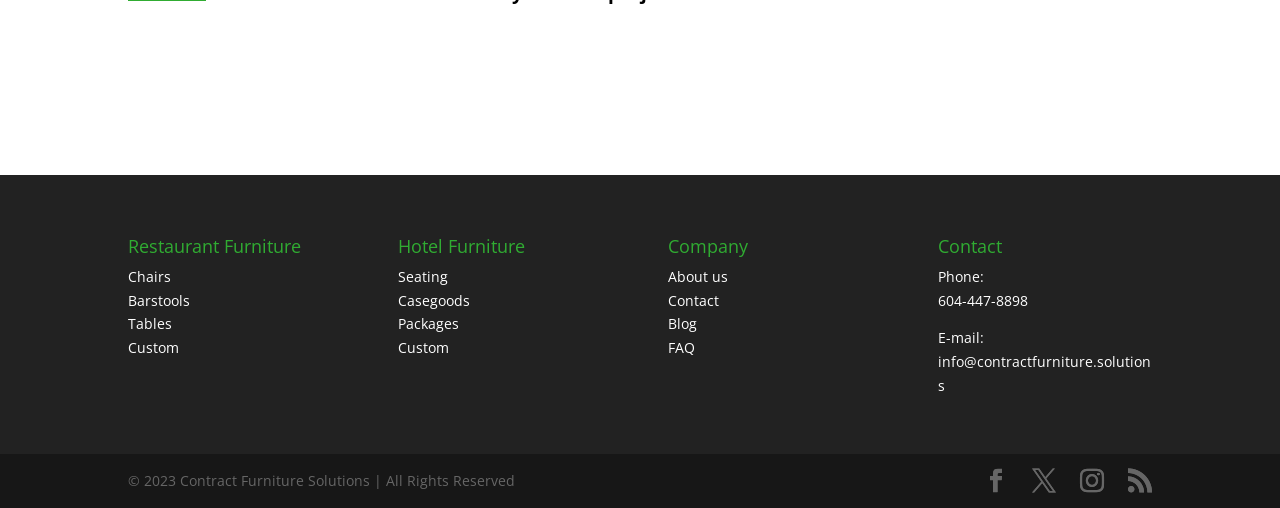Using the provided description About us, find the bounding box coordinates for the UI element. Provide the coordinates in (top-left x, top-left y, bottom-right x, bottom-right y) format, ensuring all values are between 0 and 1.

[0.522, 0.525, 0.569, 0.563]